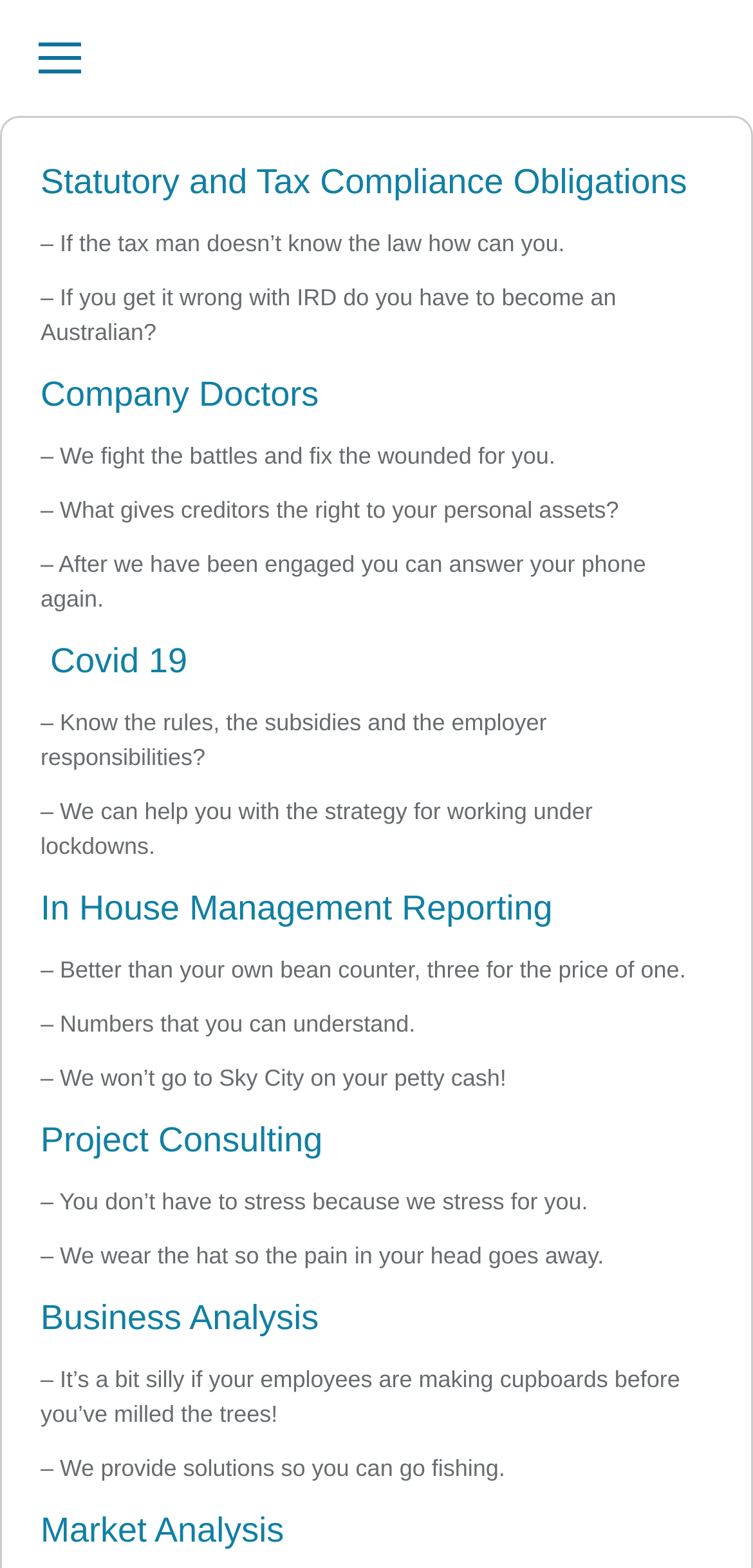Produce an extensive caption that describes everything on the webpage.

The webpage is about the services offered by Company Doctors. At the top, there is a link. Below it, there are several sections, each with a heading and multiple paragraphs of text. 

The first section is about Statutory and Tax Compliance Obligations, with three paragraphs discussing the importance of knowing the law and the consequences of non-compliance. 

The second section is about Company Doctors, with three paragraphs describing the services they offer, including fighting battles and fixing problems for their clients.

The third section is about Covid 19, with two paragraphs discussing the rules, subsidies, and employer responsibilities related to the pandemic.

The fourth section is about In House Management Reporting, with three paragraphs describing the benefits of their management reporting services, including providing understandable numbers and being more cost-effective.

The fifth section is about Project Consulting, with two paragraphs describing how they can help reduce stress for their clients by taking on project responsibilities.

The sixth section is about Business Analysis, with two paragraphs using analogies to describe the importance of having a clear plan and strategy in business.

The seventh and final section is about Market Analysis, but it does not have any accompanying paragraphs. 

At the bottom right of the page, there is another link.